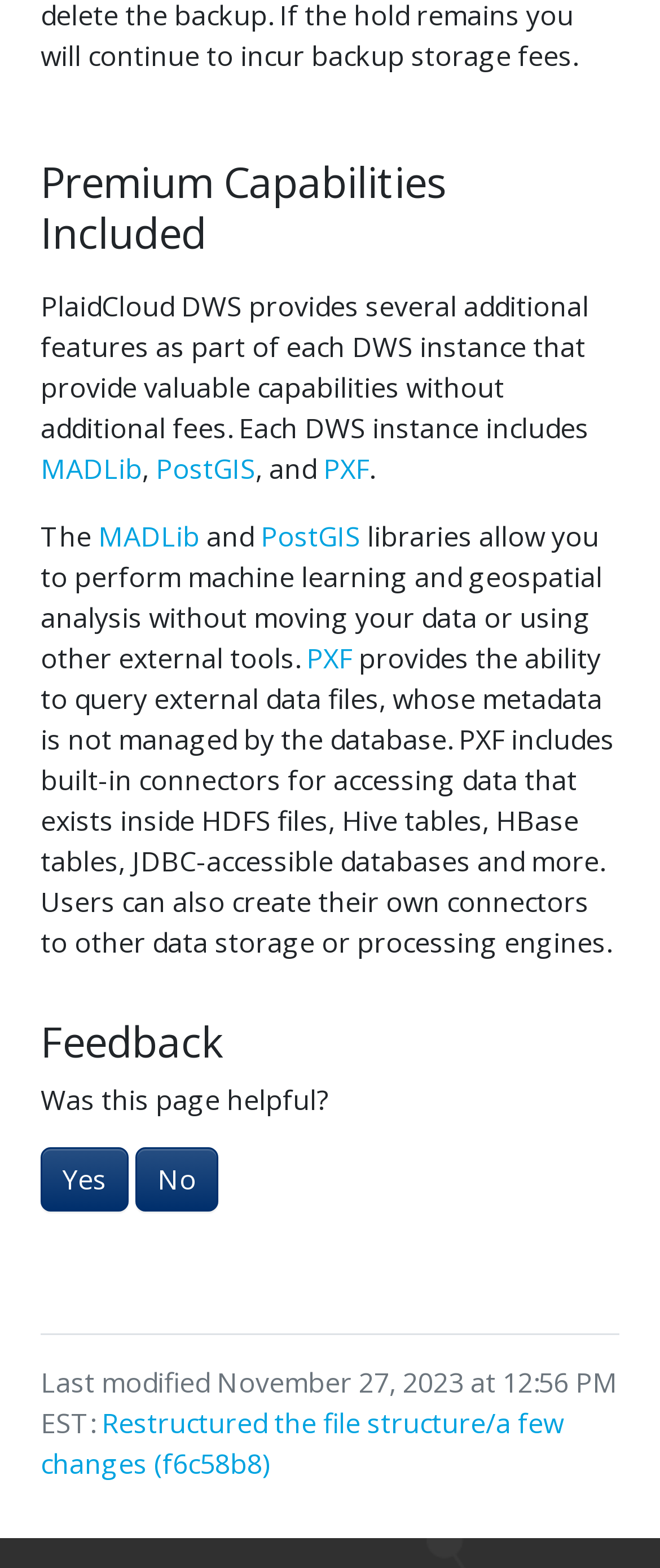Please provide a brief answer to the question using only one word or phrase: 
What are the three libraries mentioned on this webpage?

MADLib, PostGIS, PXF